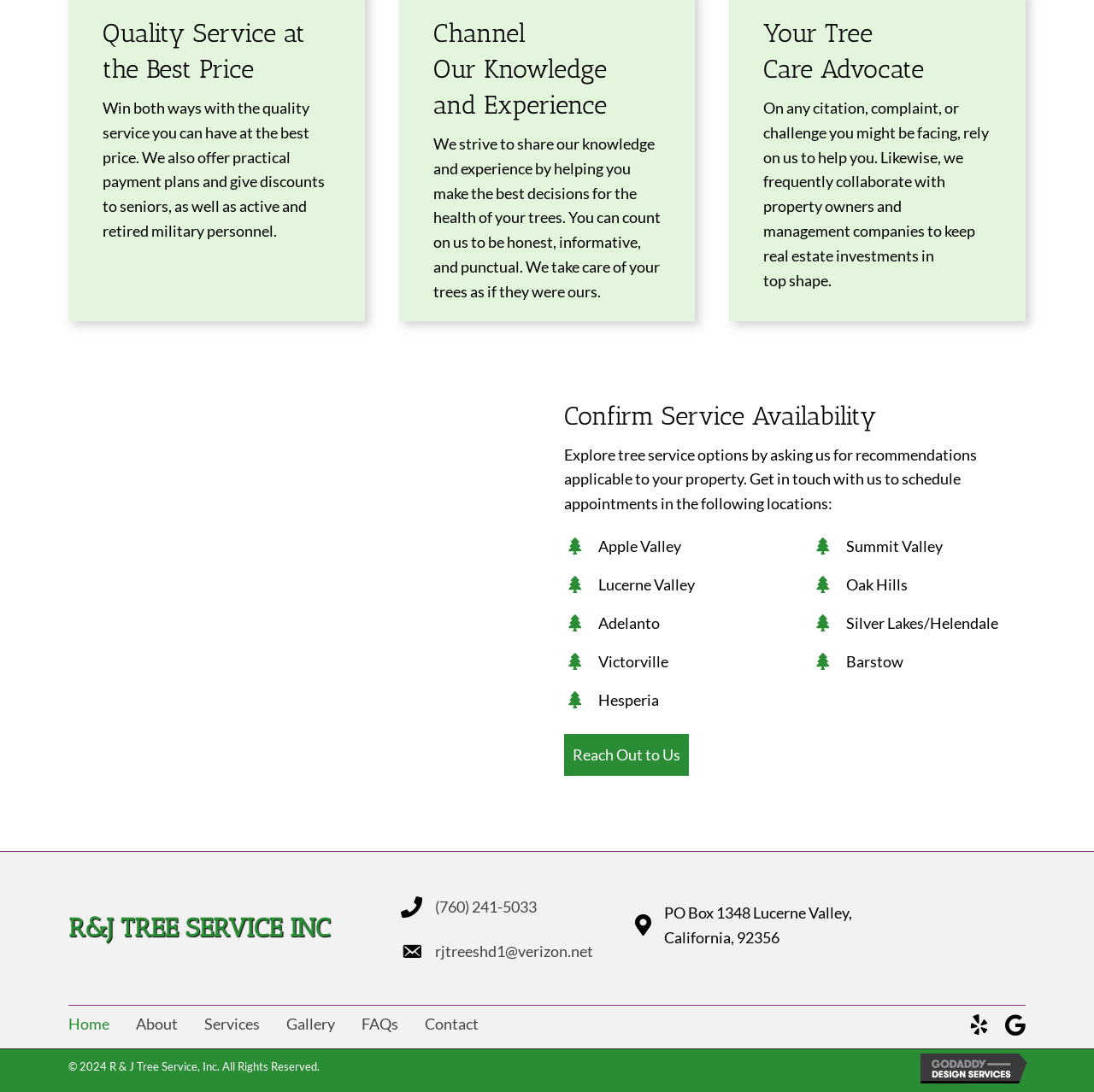Reply to the question with a single word or phrase:
In which locations does the company operate?

Several locations in California